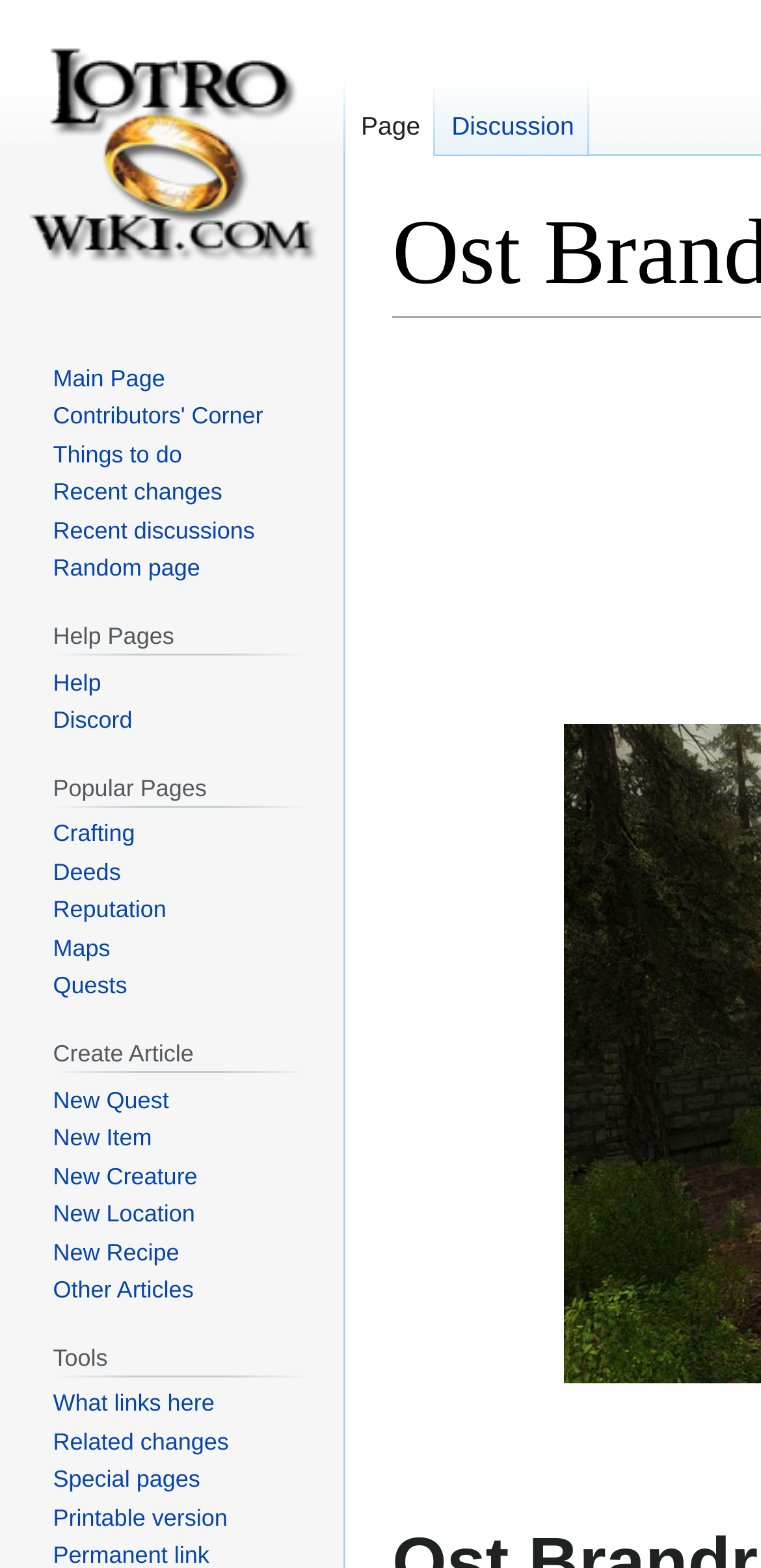Identify the bounding box coordinates of the HTML element based on this description: "New Recipe".

[0.07, 0.79, 0.236, 0.807]